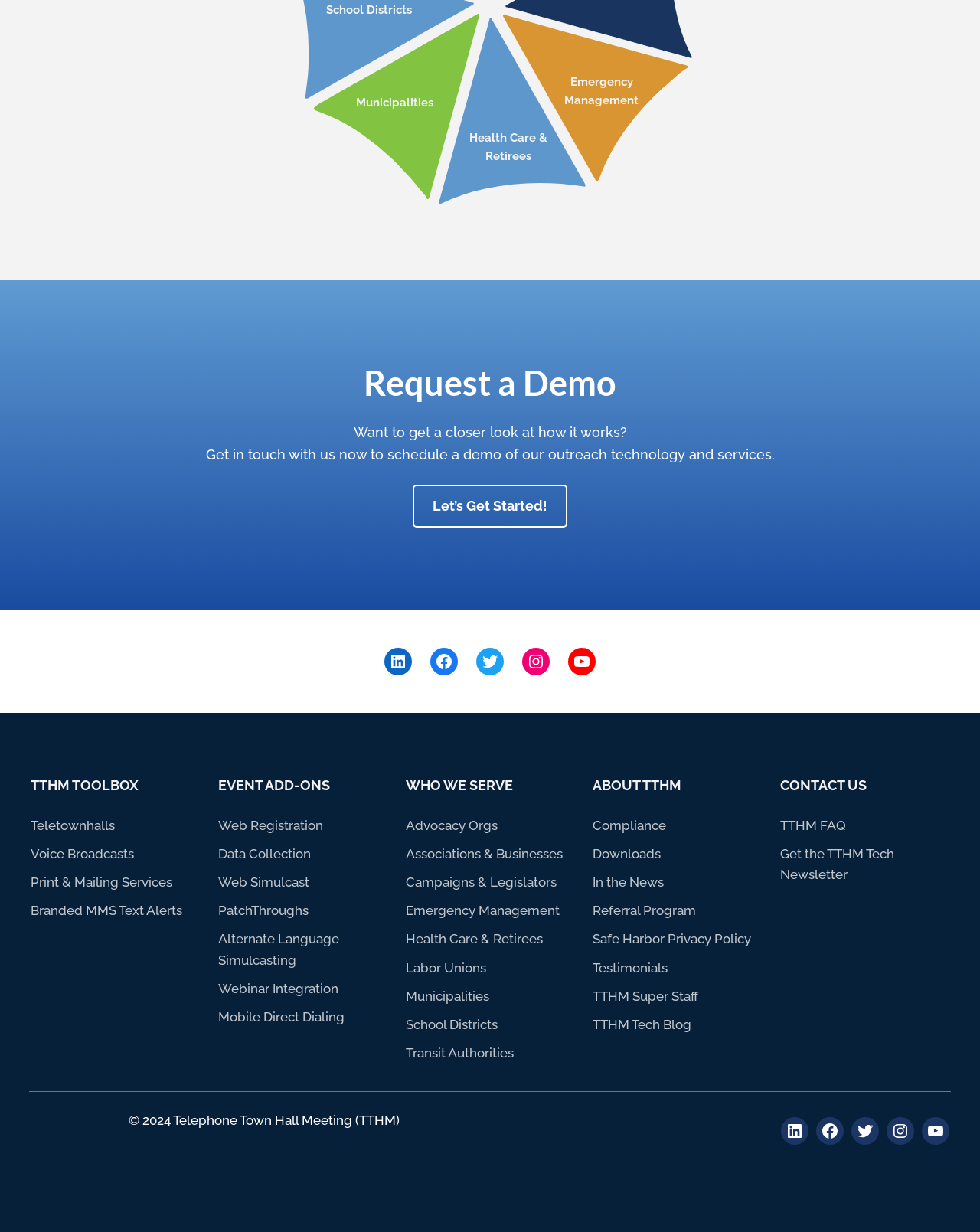What is the last item in the footer navigation?
Look at the image and provide a short answer using one word or a phrase.

TTHM Tech Blog